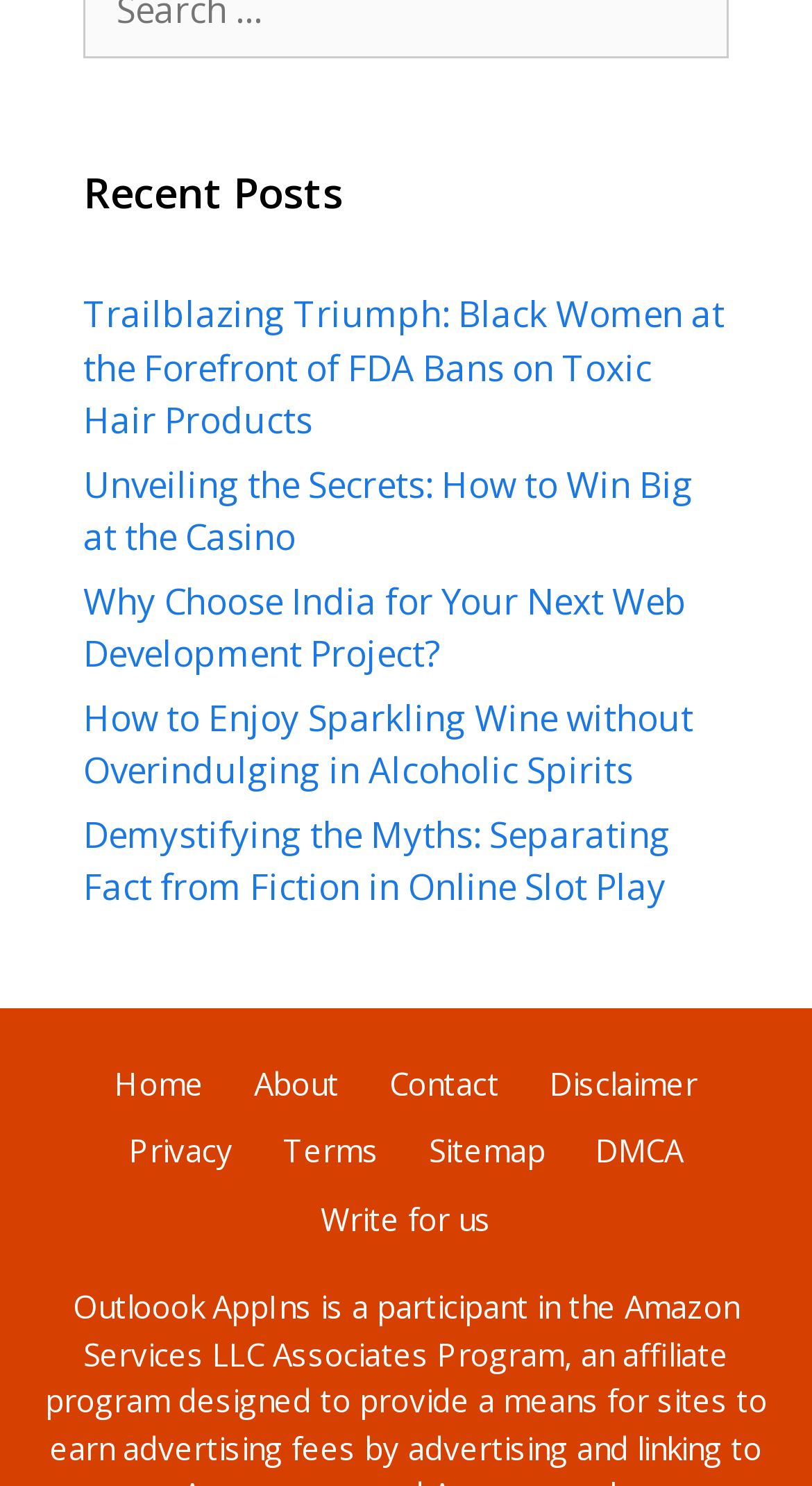Given the element description: "Outloook AppIns", predict the bounding box coordinates of the UI element it refers to, using four float numbers between 0 and 1, i.e., [left, top, right, bottom].

[0.09, 0.865, 0.385, 0.893]